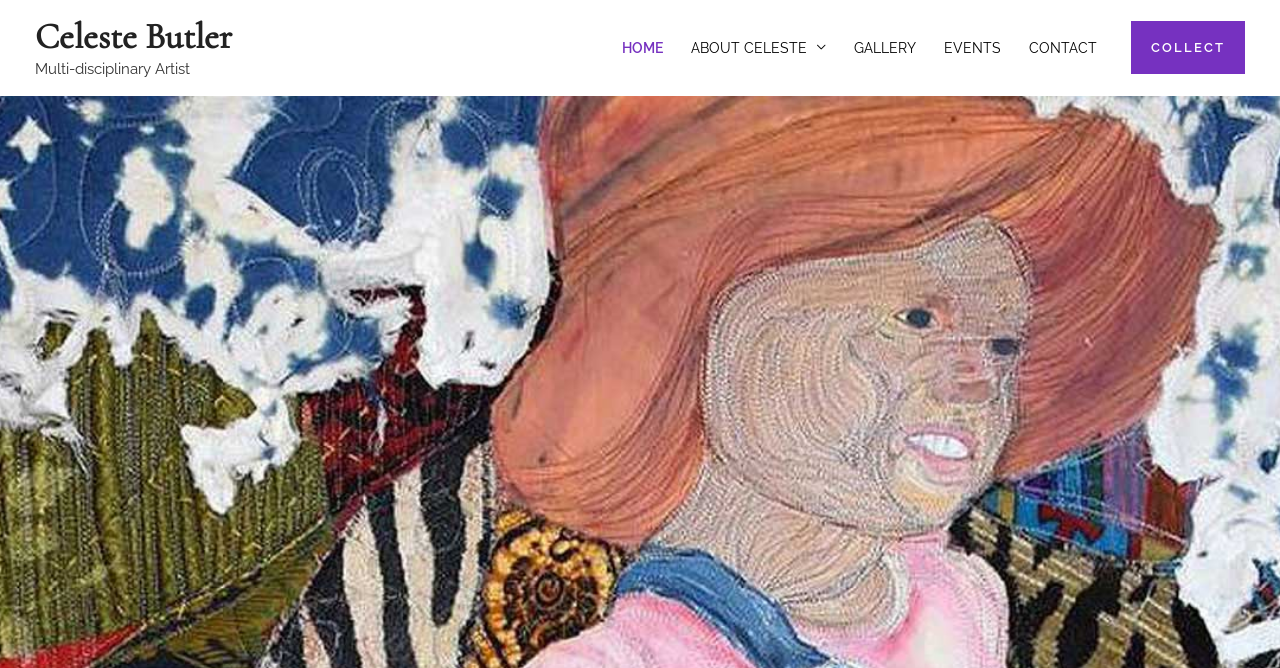Given the element description: "About Celeste", predict the bounding box coordinates of this UI element. The coordinates must be four float numbers between 0 and 1, given as [left, top, right, bottom].

[0.529, 0.019, 0.656, 0.124]